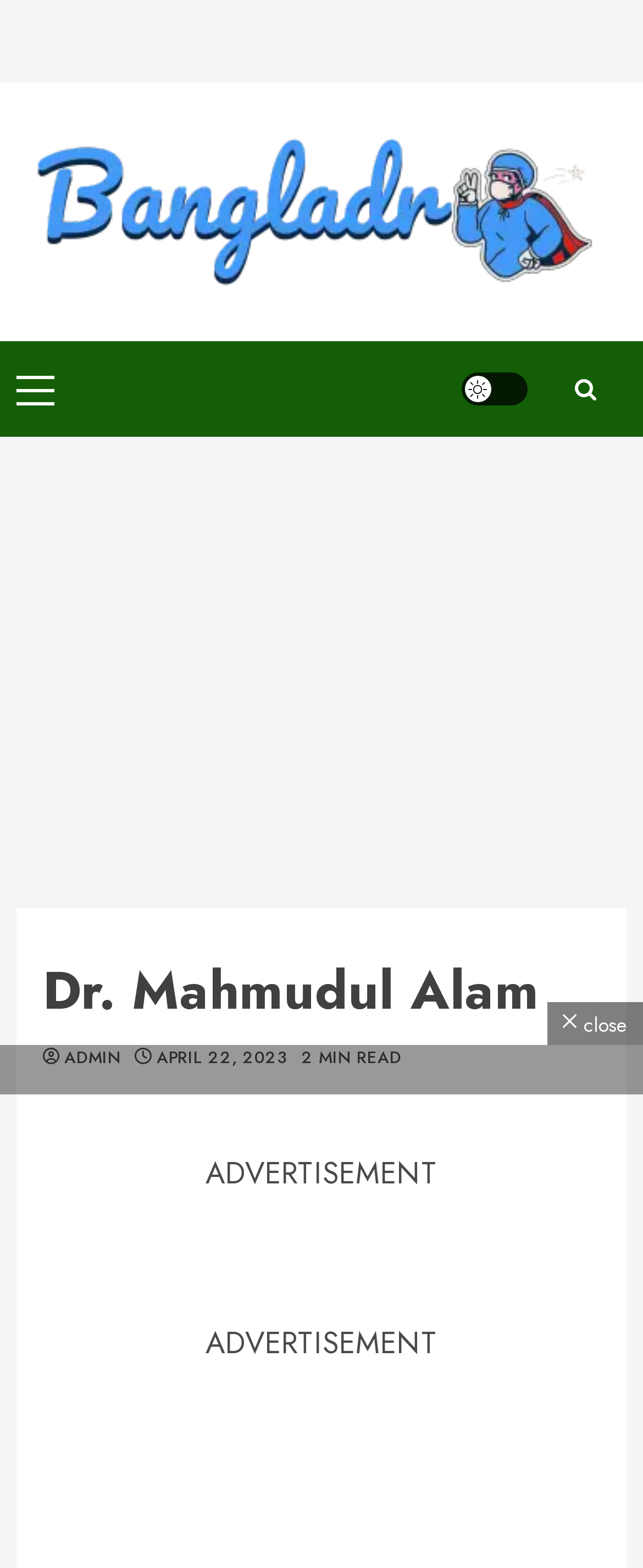Determine the bounding box coordinates for the HTML element described here: "title="Search"".

[0.846, 0.228, 0.974, 0.269]